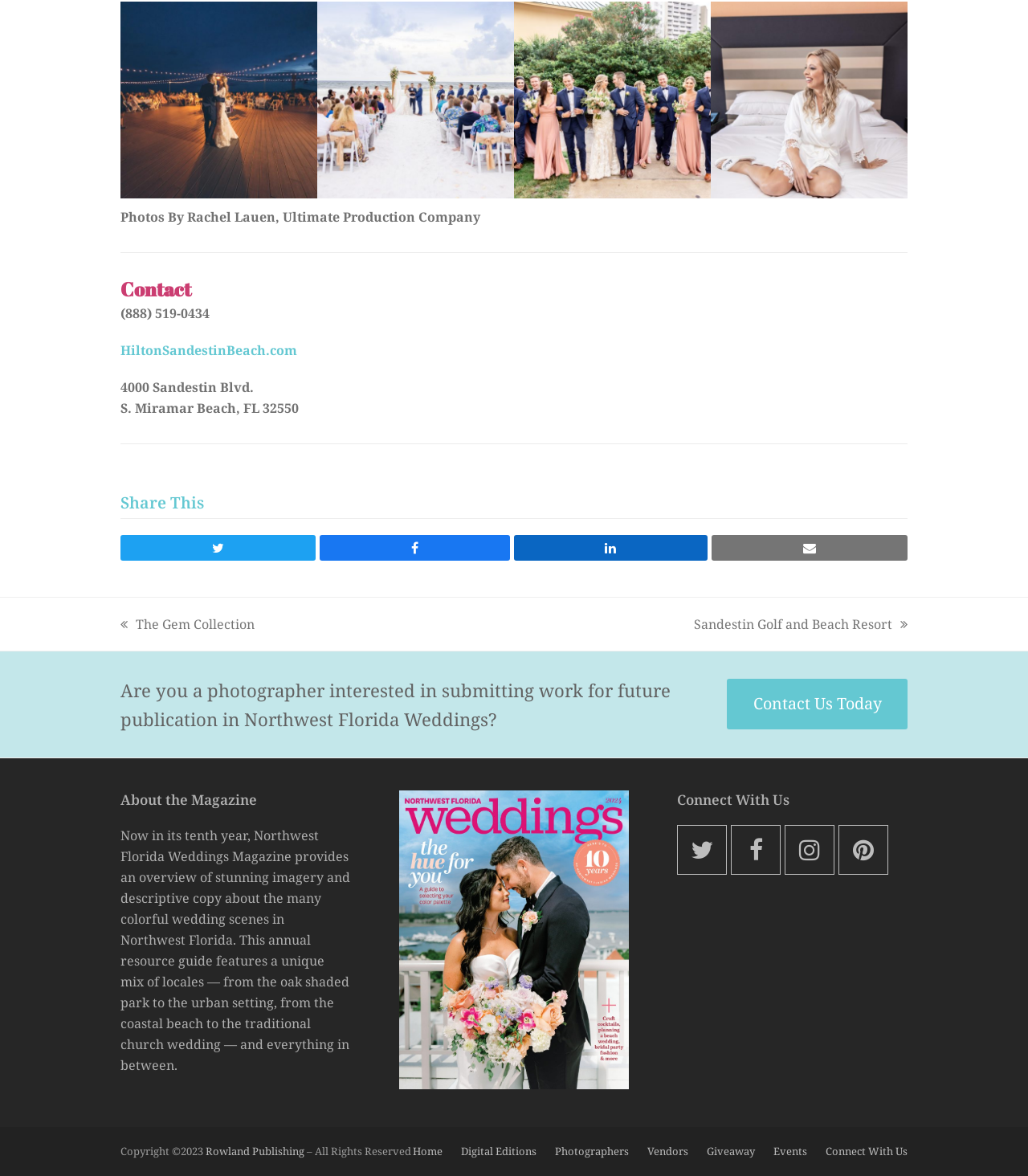What is the phone number for contact?
Please provide a comprehensive answer based on the visual information in the image.

I found the phone number by looking at the static text element with the content '(888) 519-0434' which is located under the 'Contact' heading.